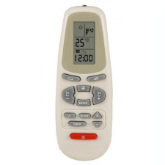Provide your answer to the question using just one word or phrase: What is the color of the button at the bottom?

Red